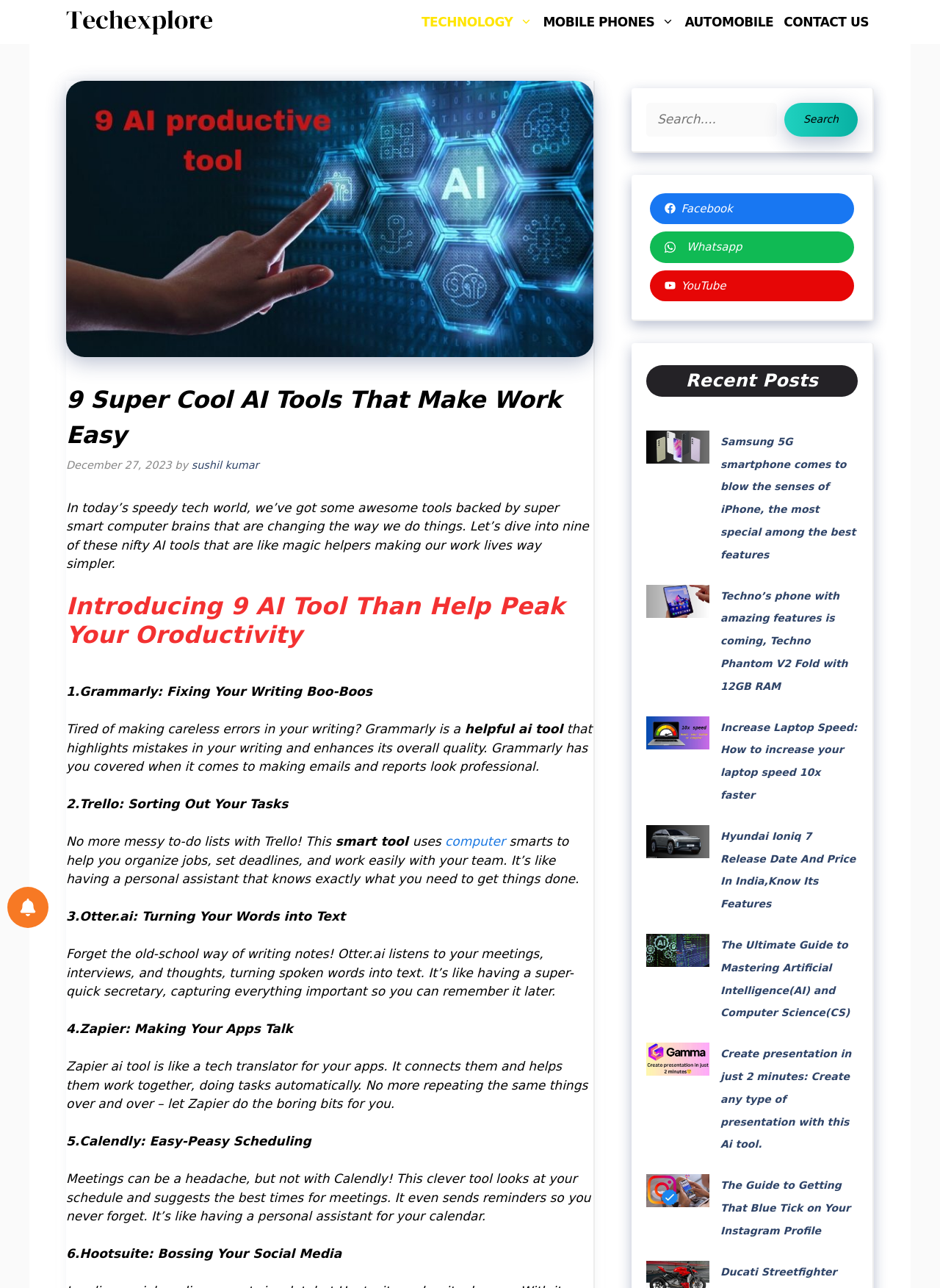Can you show the bounding box coordinates of the region to click on to complete the task described in the instruction: "Check notifications preferences"?

[0.008, 0.688, 0.052, 0.72]